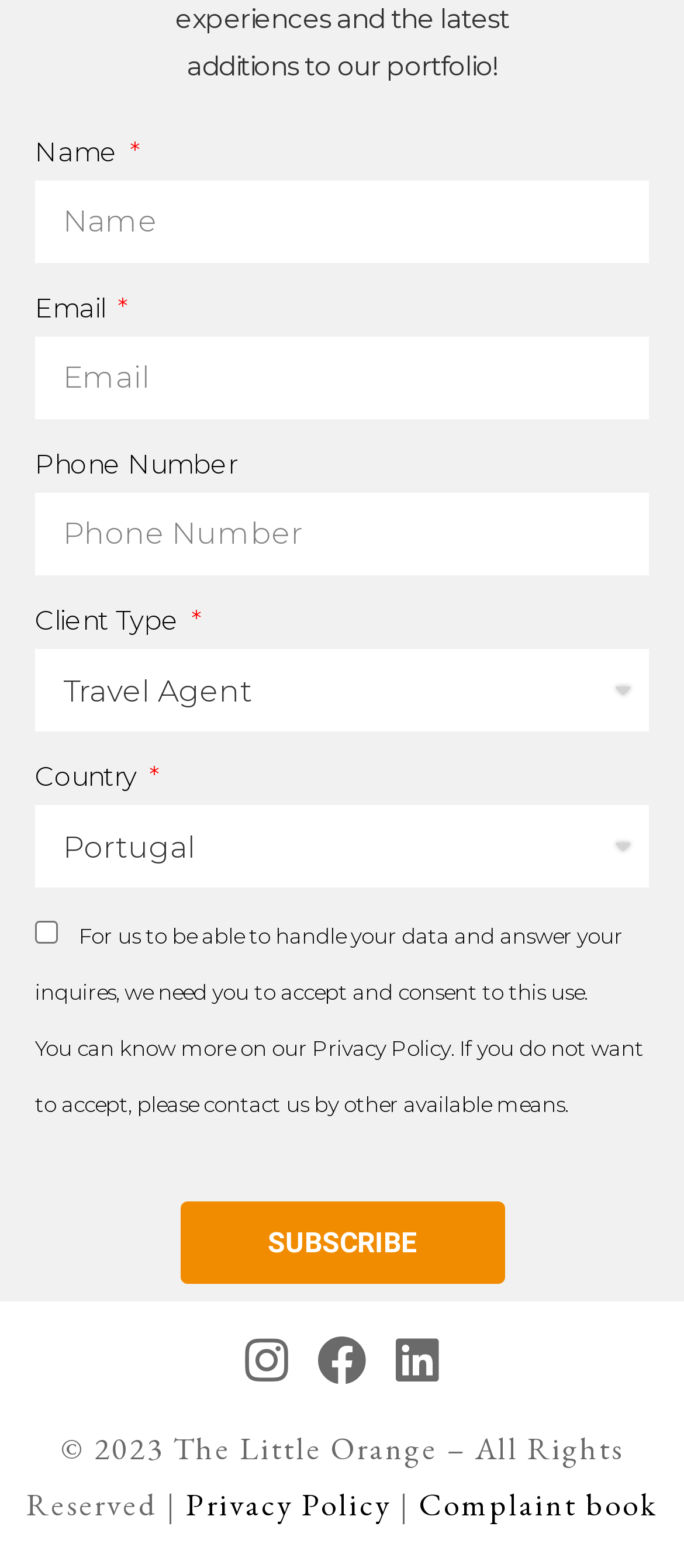Please examine the image and provide a detailed answer to the question: What is the purpose of the checkbox?

The checkbox is located below the 'Country' field and is accompanied by a text that explains its purpose. It states that accepting the checkbox is necessary for the website to handle user data and answer inquiries. This implies that the checkbox is used to obtain user consent for data handling.